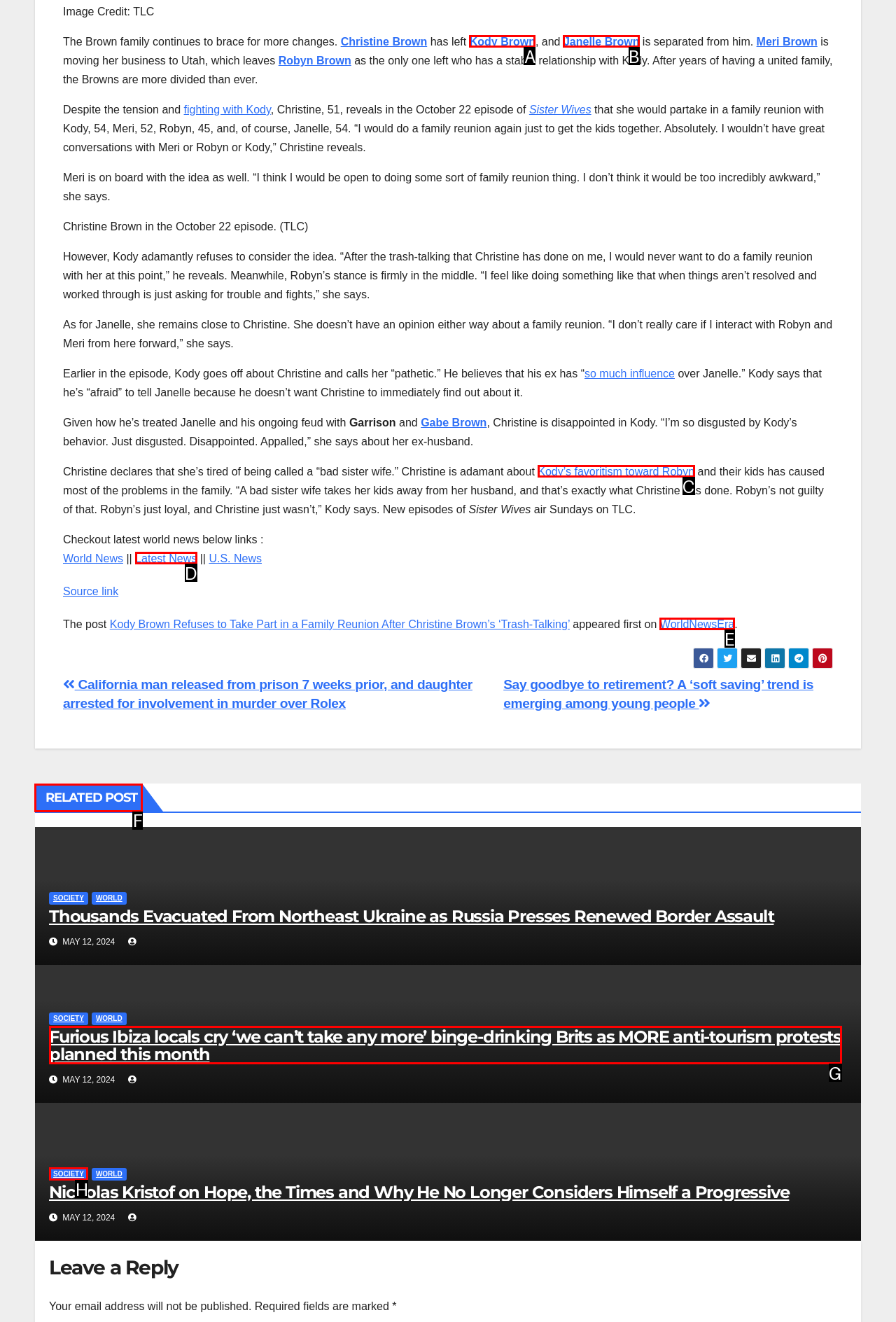Select the correct option from the given choices to perform this task: Learn about the importance of sunscreen. Provide the letter of that option.

None